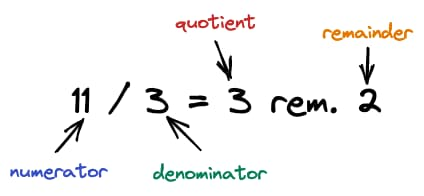Answer the question using only one word or a concise phrase: What color is the quotient highlighted in?

red